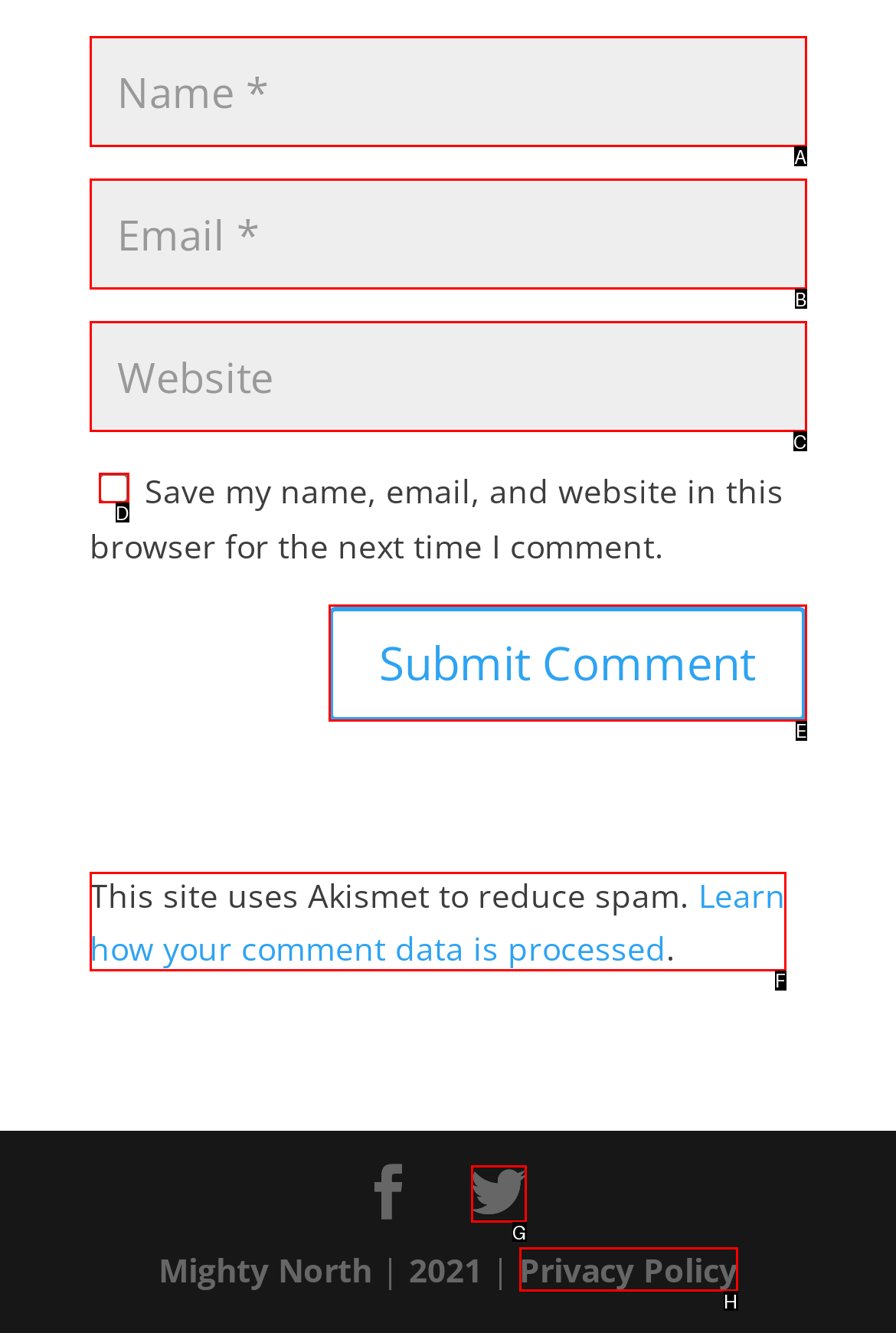Determine which HTML element should be clicked to carry out the following task: Submit a comment Respond with the letter of the appropriate option.

E